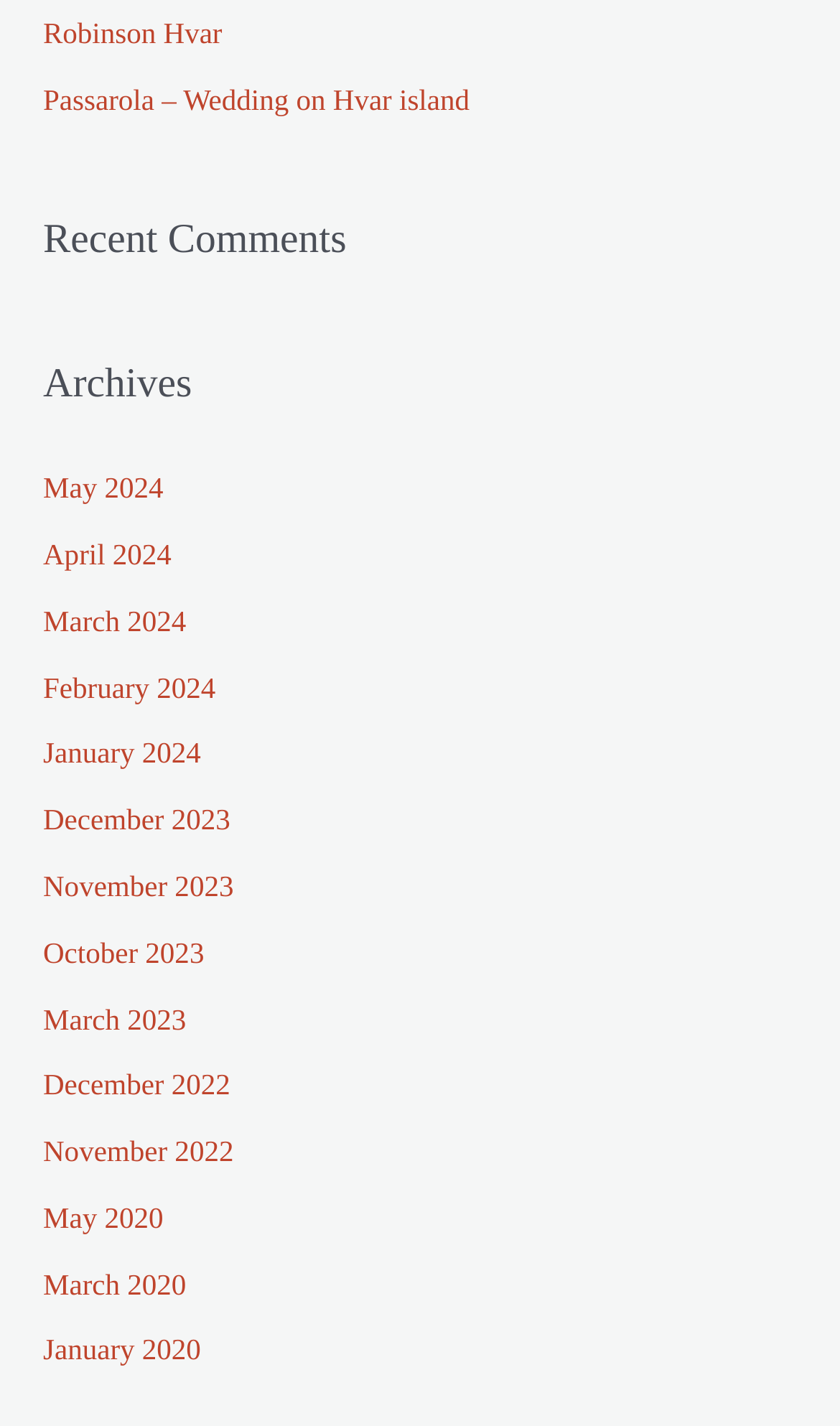Find the bounding box coordinates of the clickable region needed to perform the following instruction: "Go to Privacy page". The coordinates should be provided as four float numbers between 0 and 1, i.e., [left, top, right, bottom].

None